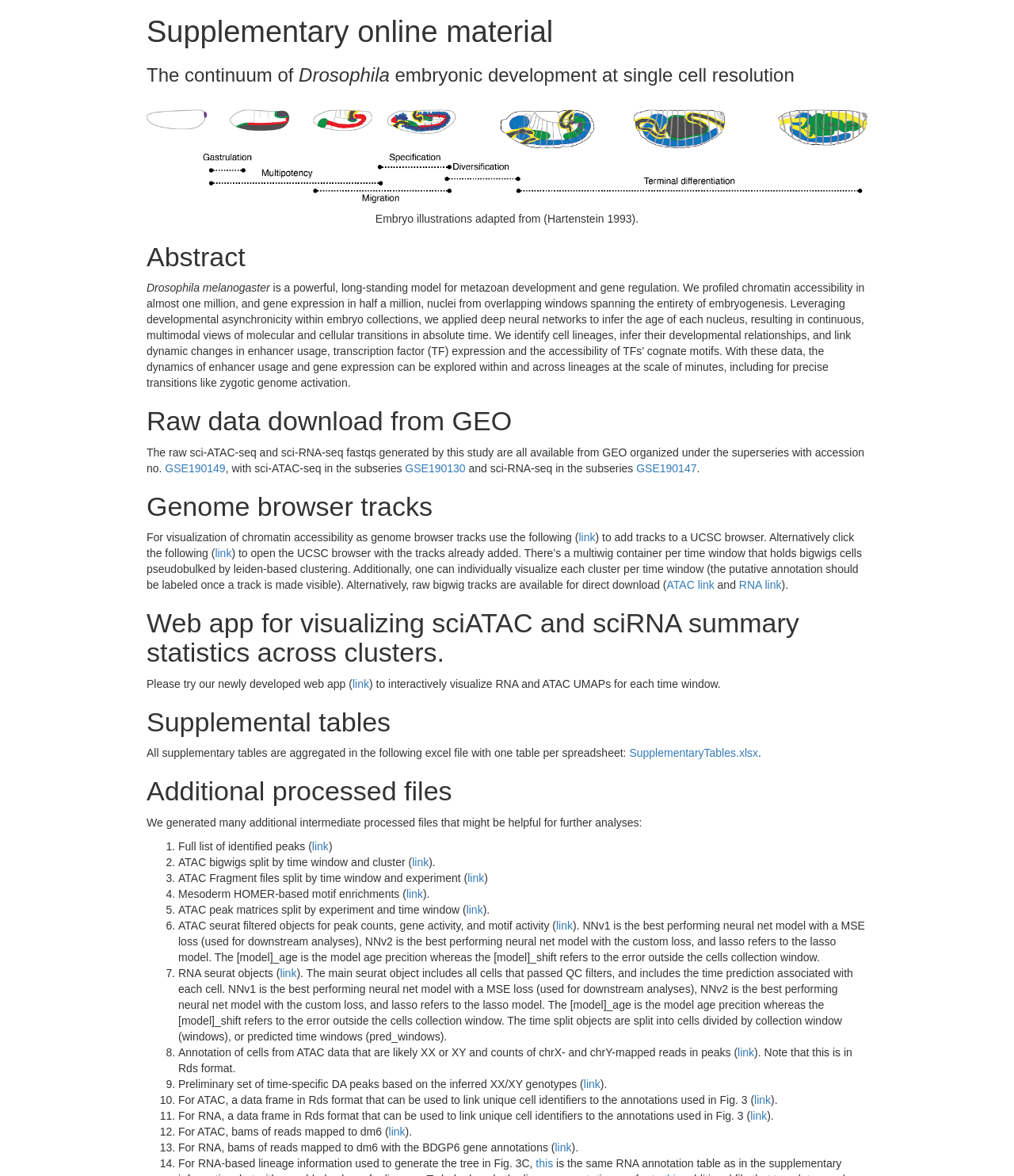Reply to the question with a brief word or phrase: What is the study about?

Drosophila embryonic development